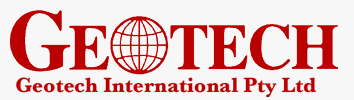What industry does Geotech provide consulting services to?
Please respond to the question thoroughly and include all relevant details.

The visual representation of the logo emphasizes Geotech's role in providing consulting services to the mining industry, highlighting its commitment to global mineral exploration and technology, which suggests that Geotech's primary industry of operation is the mining industry.